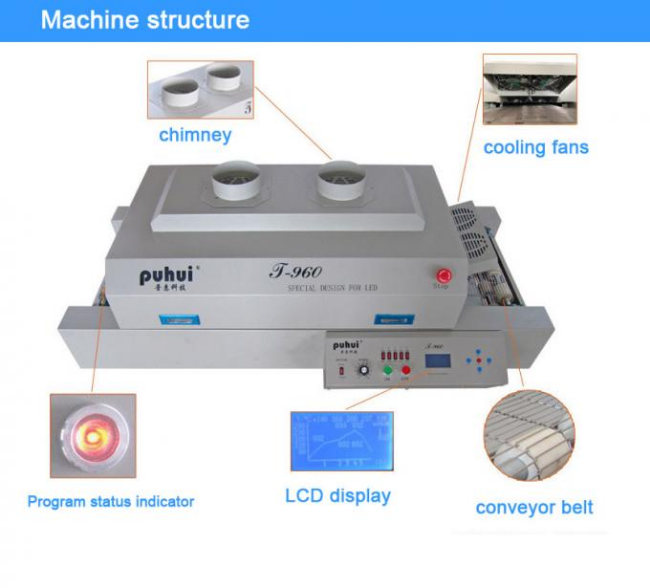What is the function of the conveyor belt?
Provide a short answer using one word or a brief phrase based on the image.

Transport components